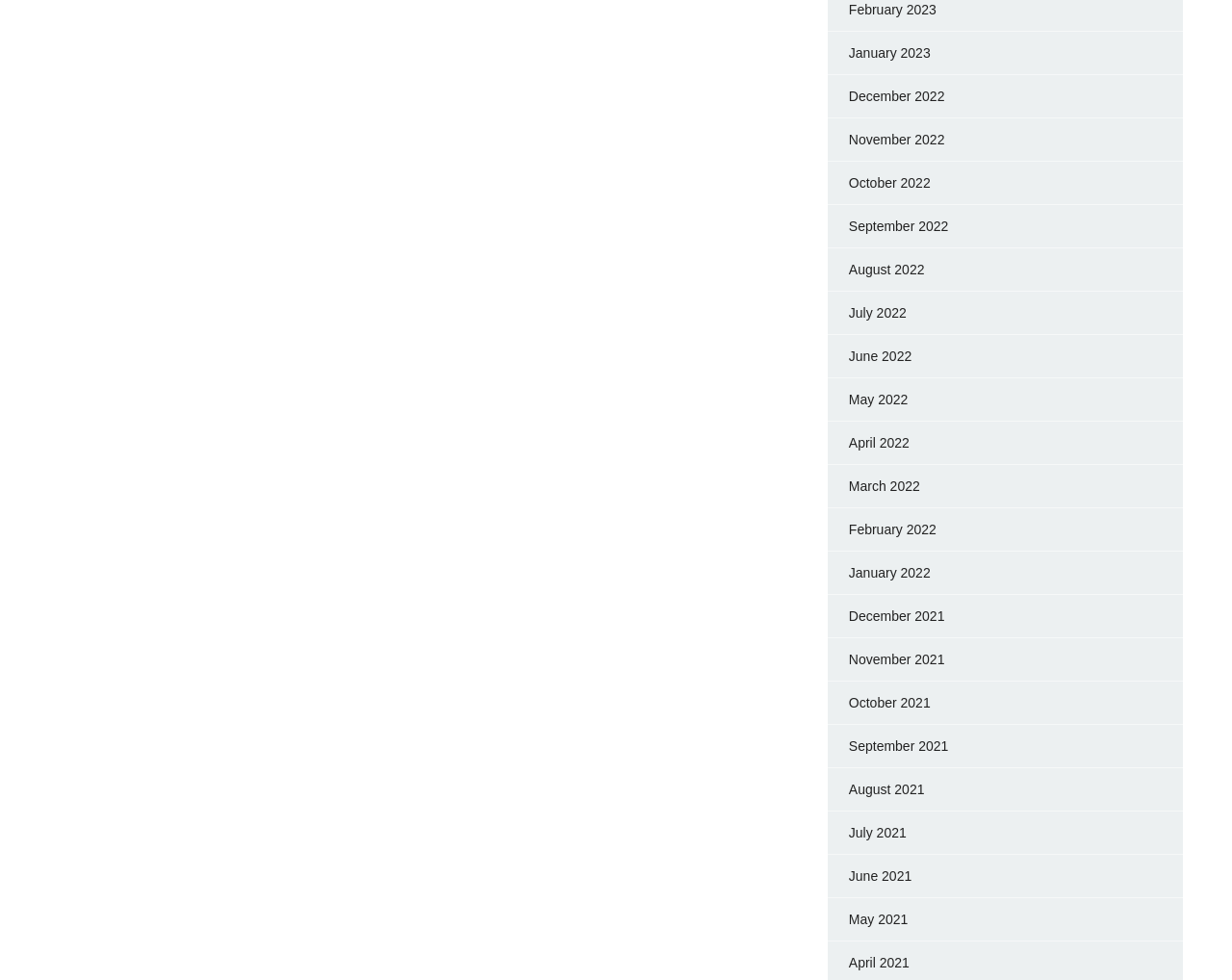Are the months listed in chronological order?
Provide an in-depth and detailed answer to the question.

I can examine the list of links and see that the months are listed in chronological order, from the most recent month (February 2023) to the earliest month (April 2021).